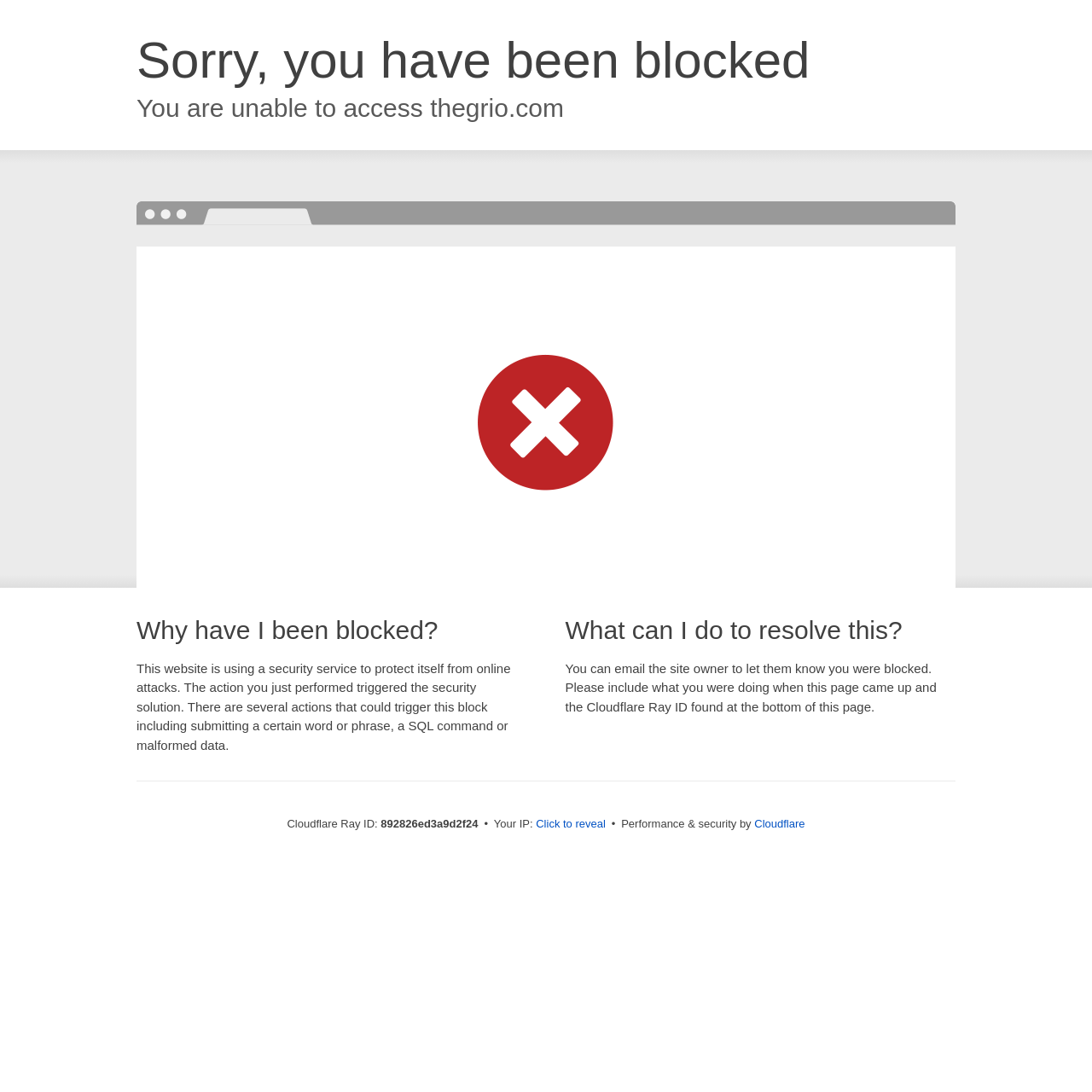Respond with a single word or phrase to the following question: What can you do to resolve the block?

Email the site owner